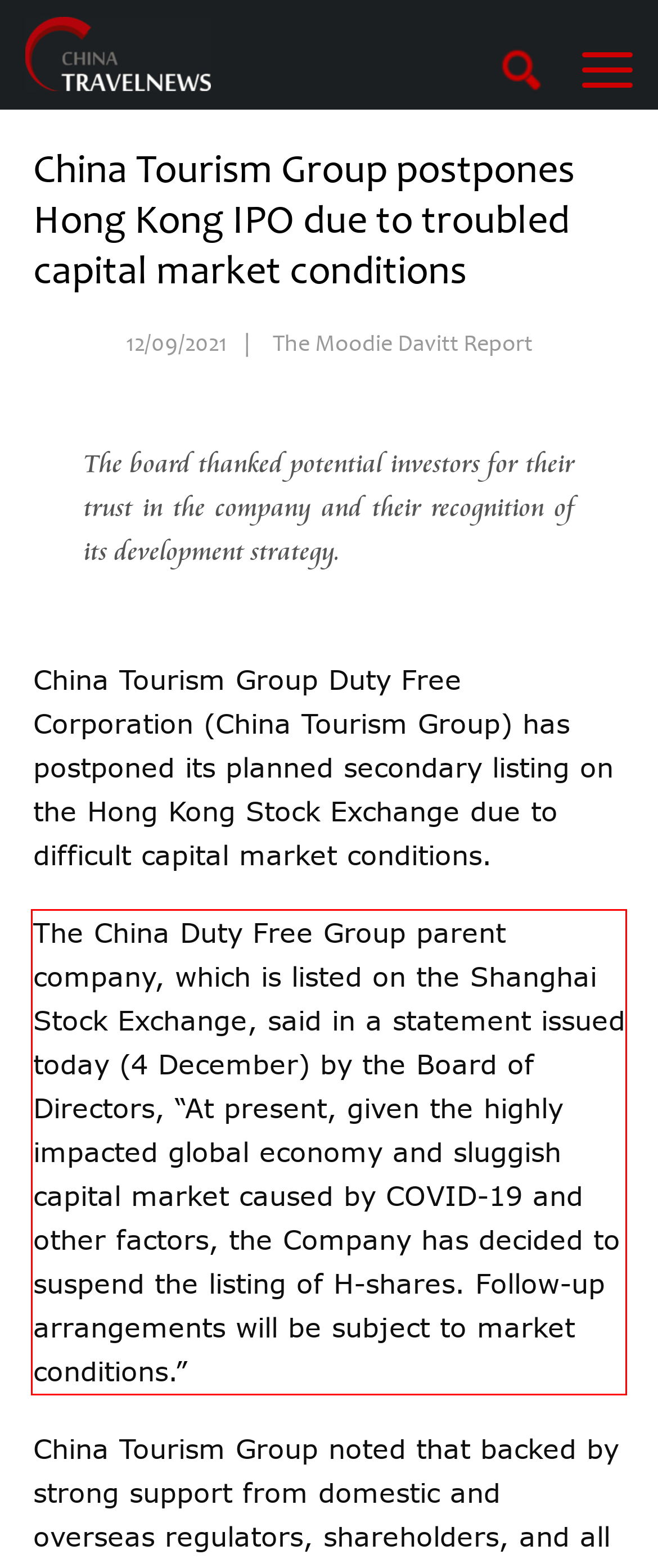You are looking at a screenshot of a webpage with a red rectangle bounding box. Use OCR to identify and extract the text content found inside this red bounding box.

The China Duty Free Group parent company, which is listed on the Shanghai Stock Exchange, said in a statement issued today (4 December) by the Board of Directors, “At present, given the highly impacted global economy and sluggish capital market caused by COVID-19 and other factors, the Company has decided to suspend the listing of H-shares. Follow-up arrangements will be subject to market conditions.”